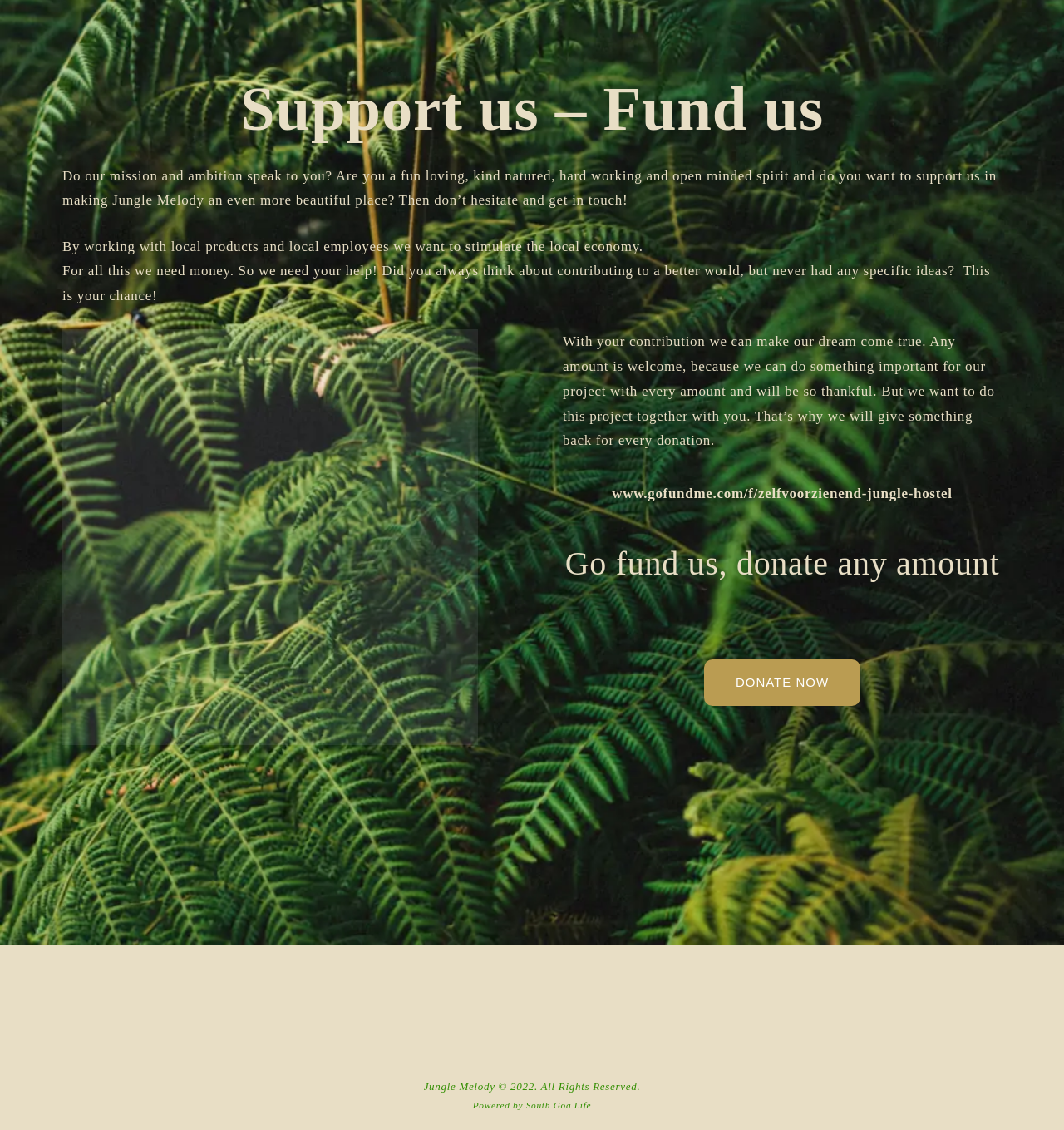What is the current year according to the webpage?
Refer to the image and provide a thorough answer to the question.

The copyright notice at the bottom of the webpage mentions 'Jungle Melody © 2022. All Rights Reserved.', indicating that the current year is 2022.